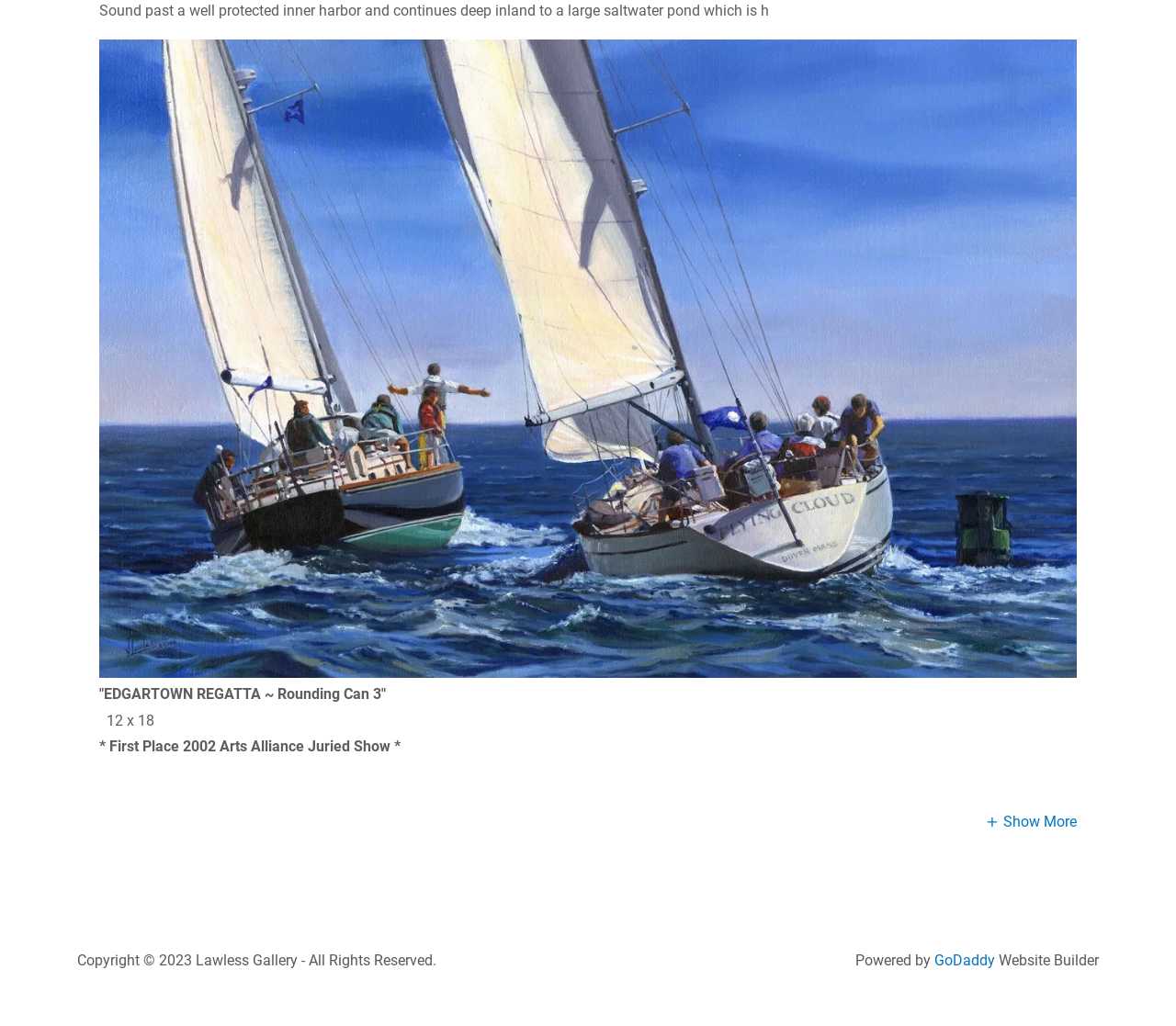Provide a brief response using a word or short phrase to this question:
What is the name of the website builder?

GoDaddy